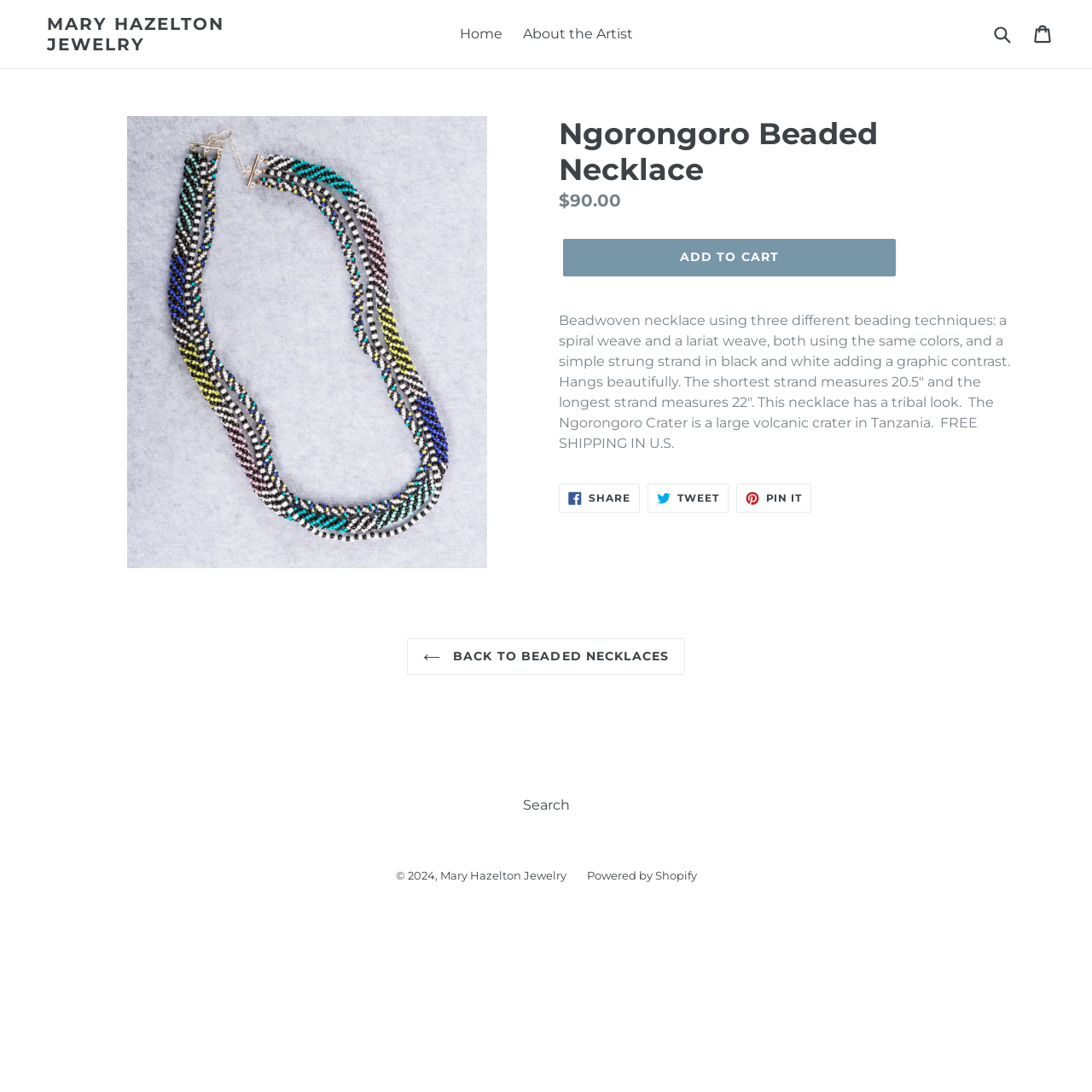Use the information in the screenshot to answer the question comprehensively: What is the name of the jewelry?

I found the answer by looking at the image description and the heading on the webpage, which both mention 'Ngorongoro Beaded Necklace'.